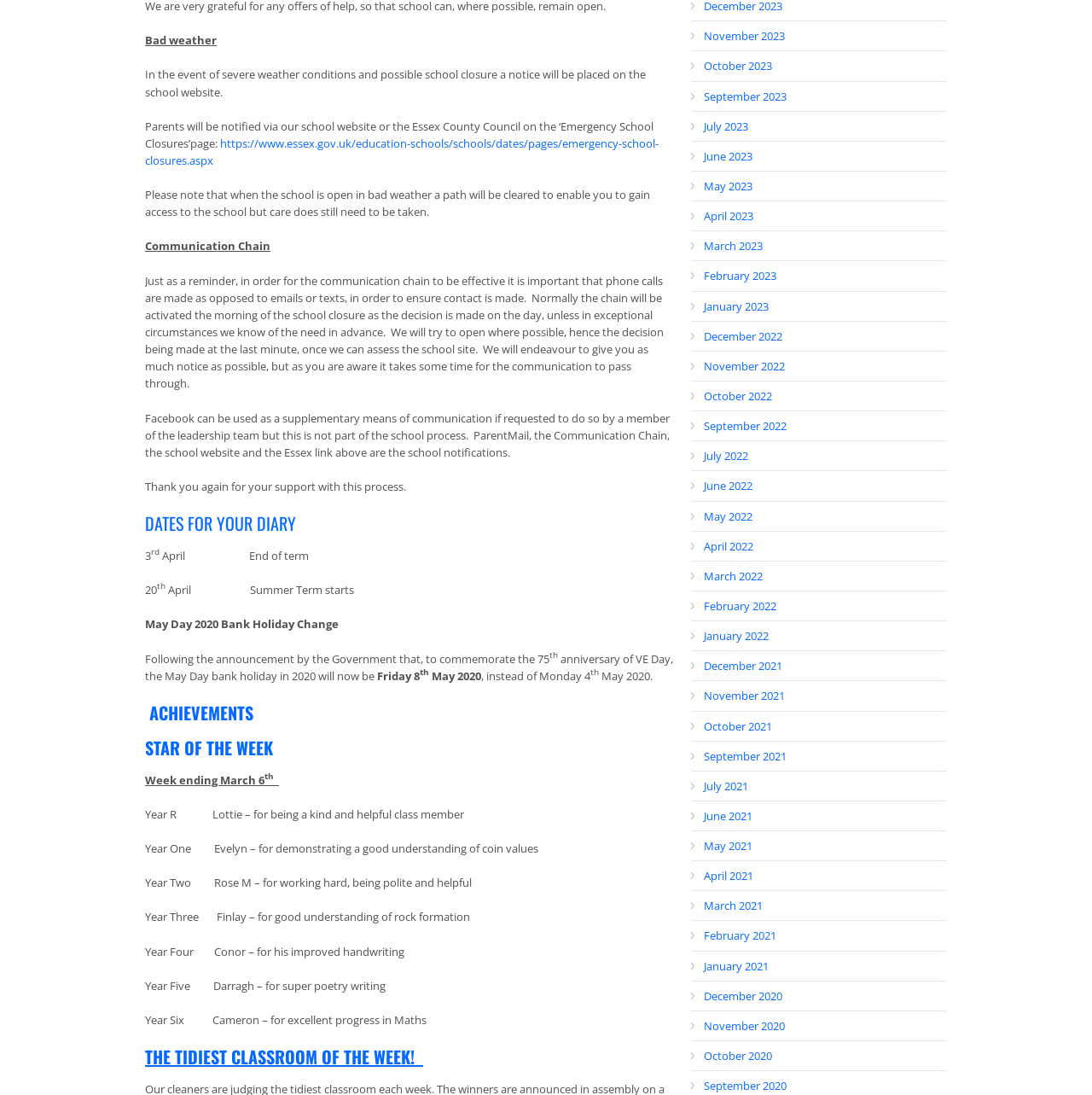Locate the bounding box coordinates of the element's region that should be clicked to carry out the following instruction: "Check the 'Terms & Conditions' link". The coordinates need to be four float numbers between 0 and 1, i.e., [left, top, right, bottom].

None